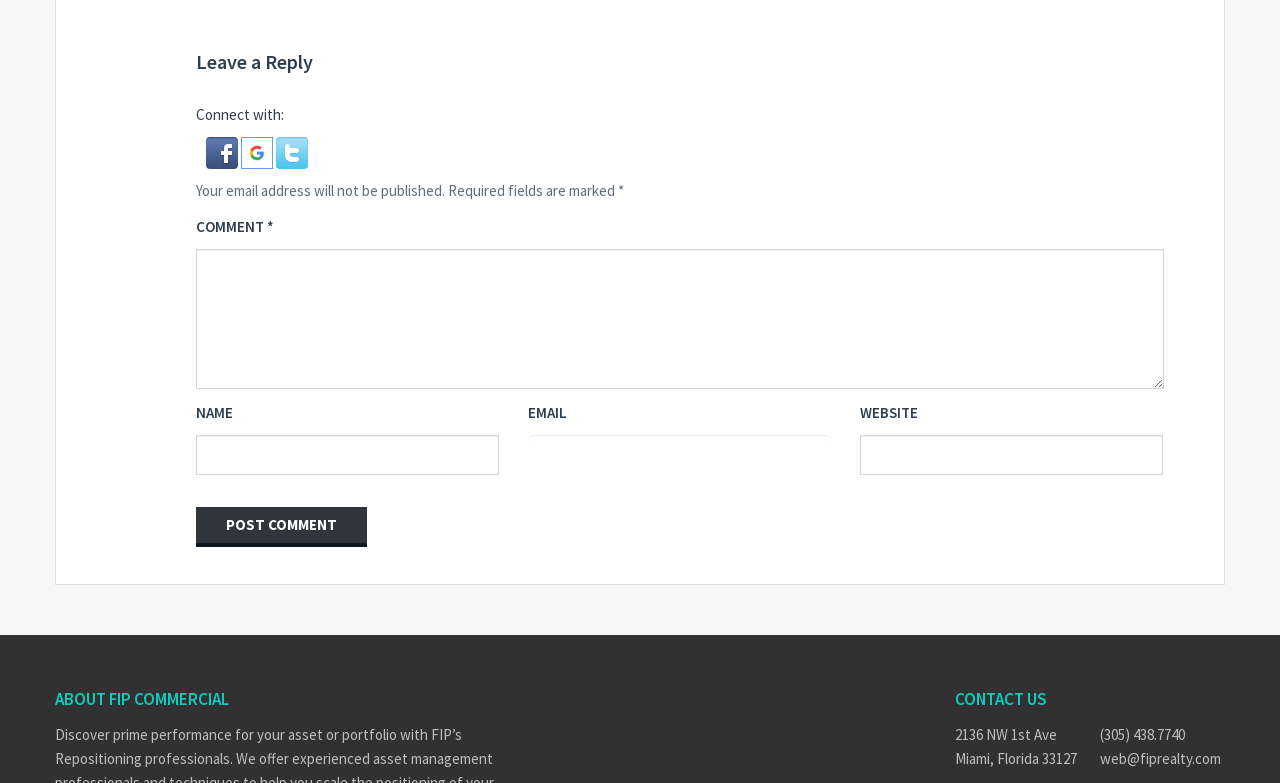Bounding box coordinates are specified in the format (top-left x, top-left y, bottom-right x, bottom-right y). All values are floating point numbers bounded between 0 and 1. Please provide the bounding box coordinate of the region this sentence describes: title="Connect with Google"

[0.188, 0.18, 0.216, 0.205]